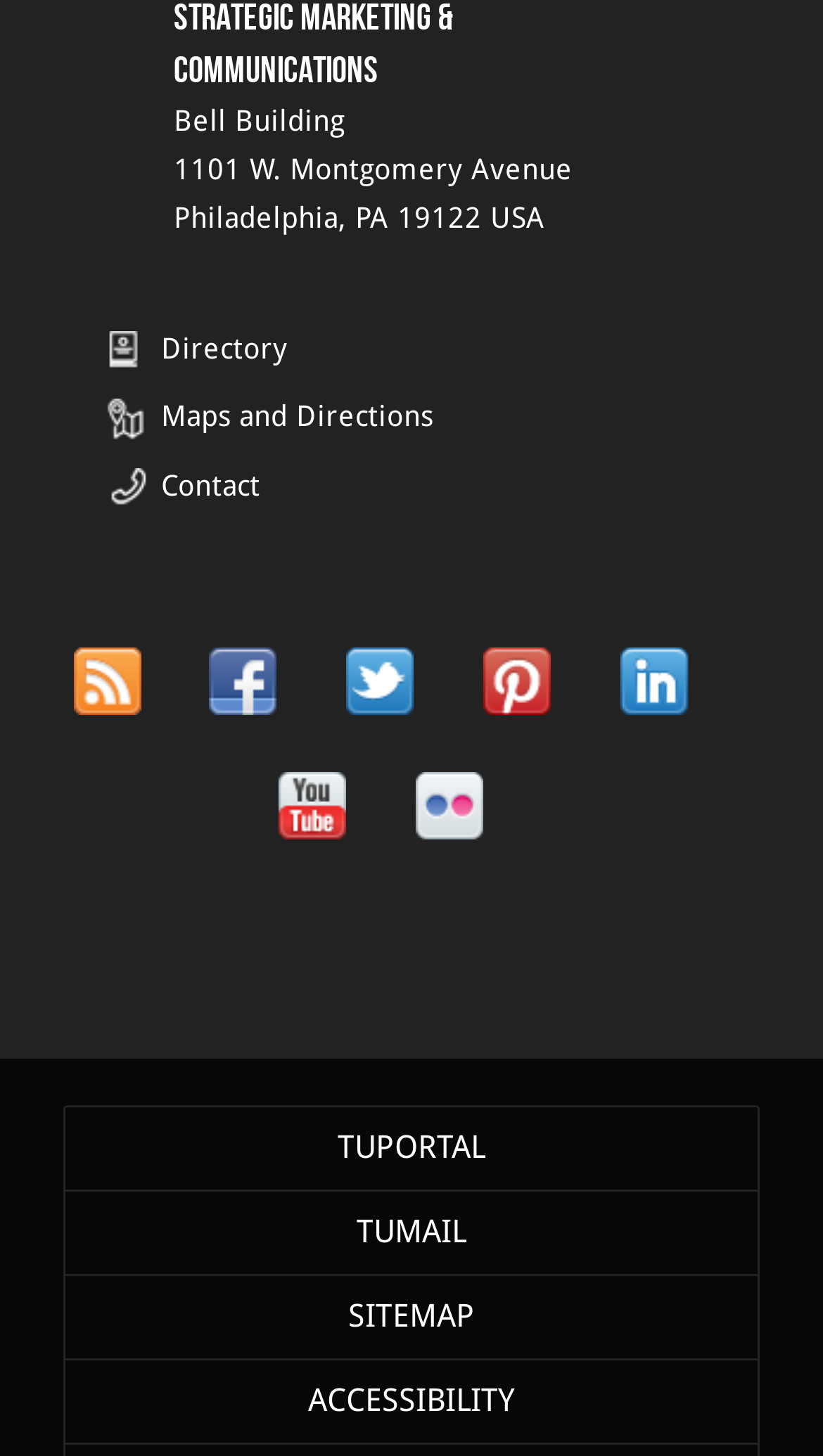Provide a thorough and detailed response to the question by examining the image: 
How many social media links are there?

The social media links can be found at the bottom of the webpage. There are 7 links in total, including Facebook, Twitter, Pinterest, LinkedIn.com, YouTube, Flickr, and RSS.